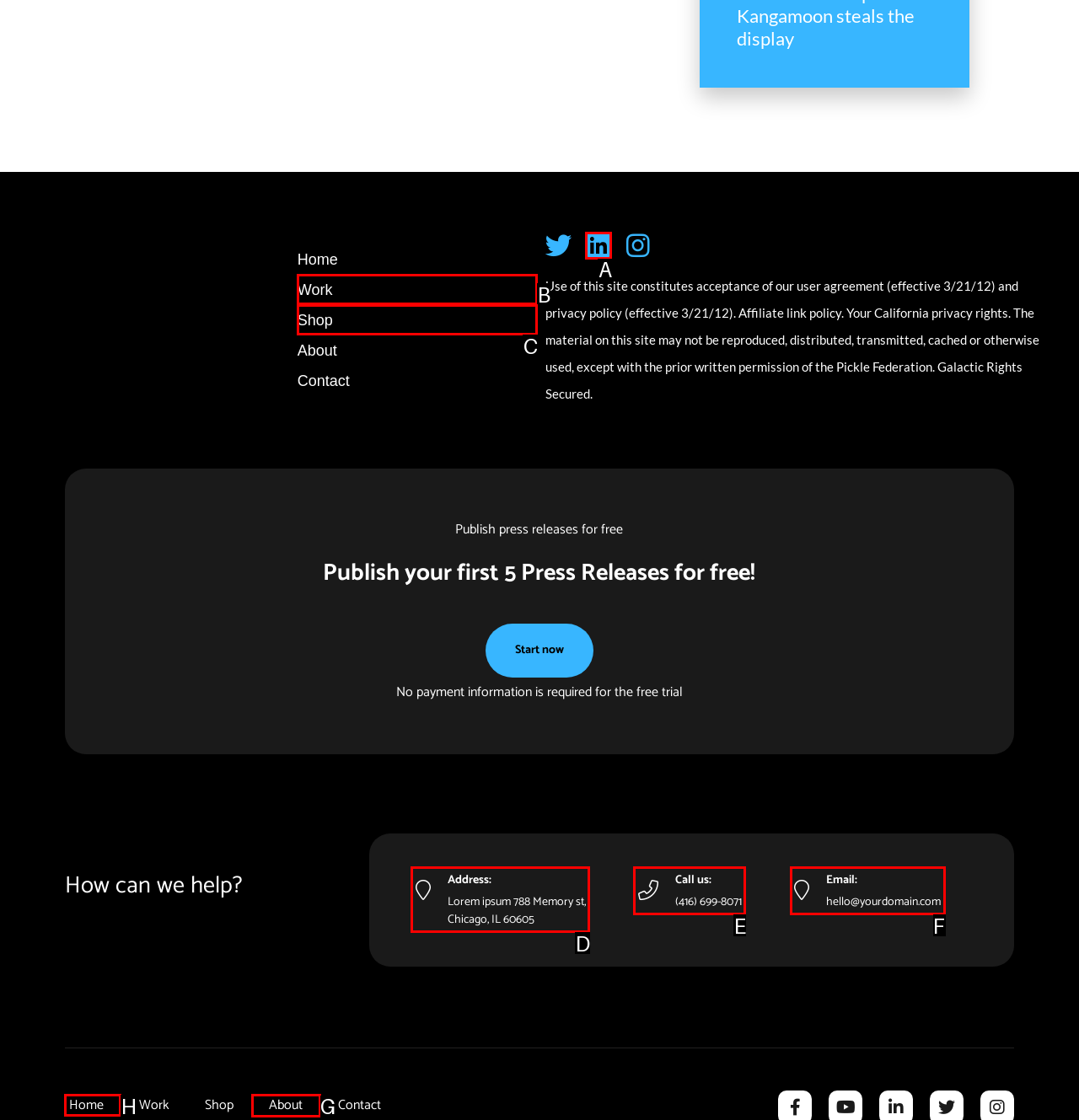Determine which HTML element should be clicked to carry out the following task: Explore the Steelseries CloudSync feature Respond with the letter of the appropriate option.

None